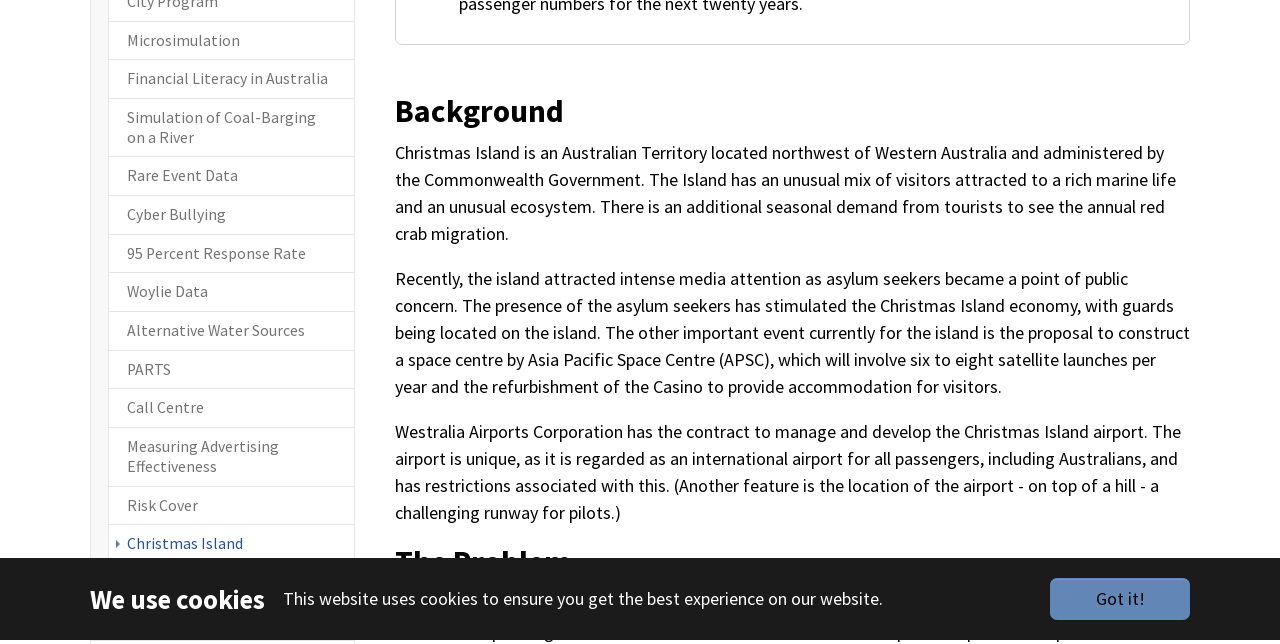Given the element description Measuring Advertising Effectiveness, predict the bounding box coordinates for the UI element in the webpage screenshot. The format should be (top-left x, top-left y, bottom-right x, bottom-right y), and the values should be between 0 and 1.

[0.084, 0.719, 0.277, 0.811]